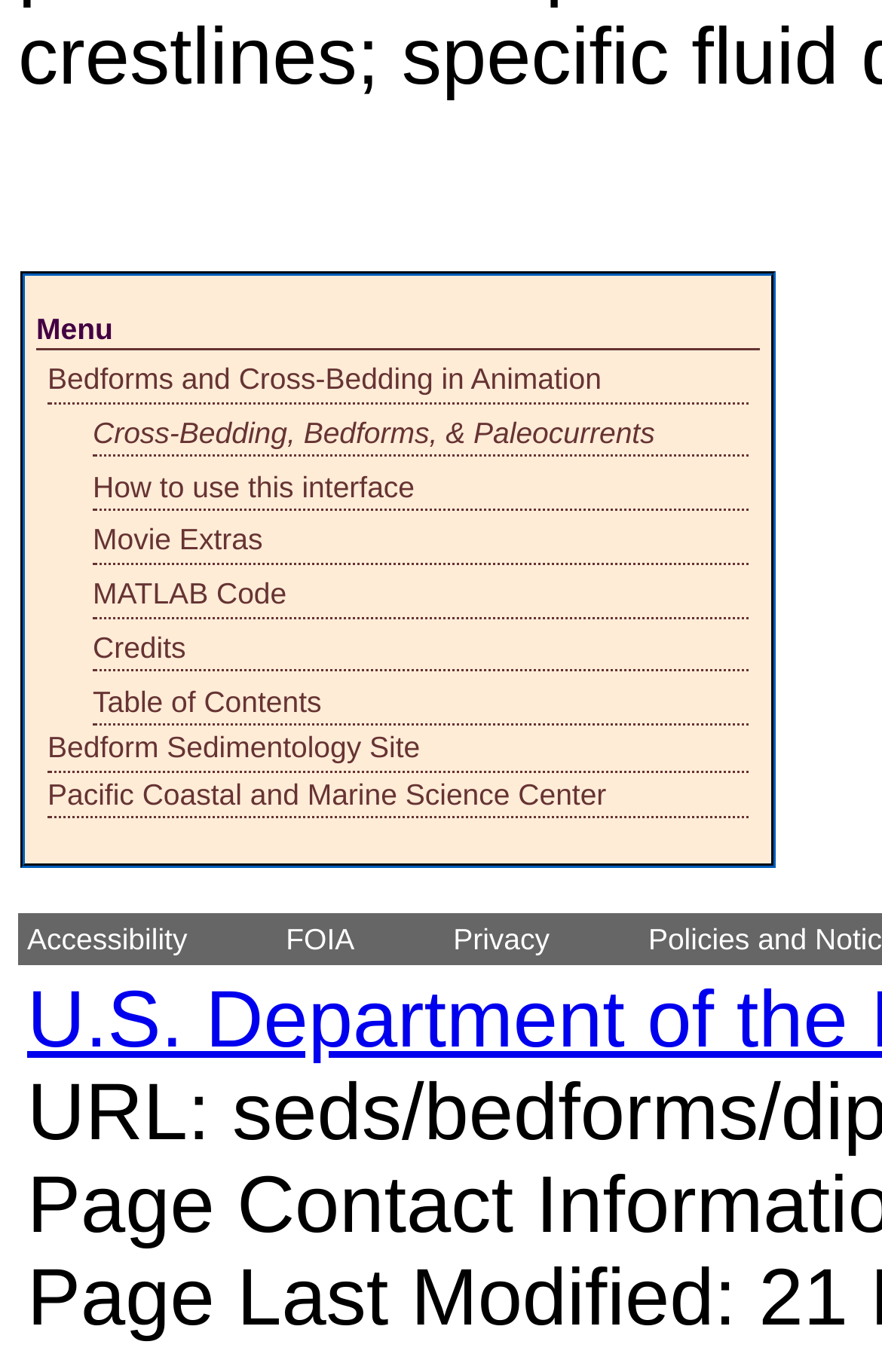Answer briefly with one word or phrase:
How many links are at the bottom of the webpage?

3